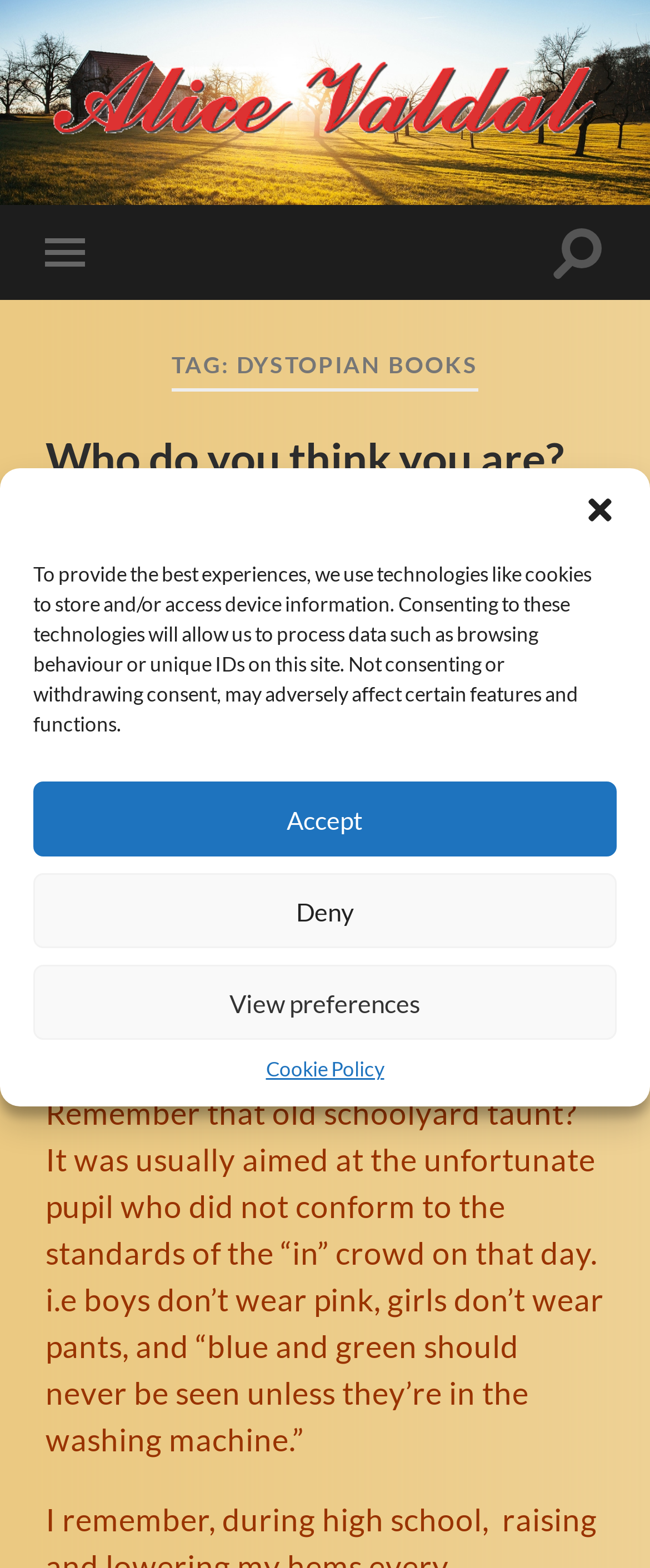Please specify the bounding box coordinates of the clickable region necessary for completing the following instruction: "View the comments". The coordinates must consist of four float numbers between 0 and 1, i.e., [left, top, right, bottom].

[0.352, 0.322, 0.578, 0.338]